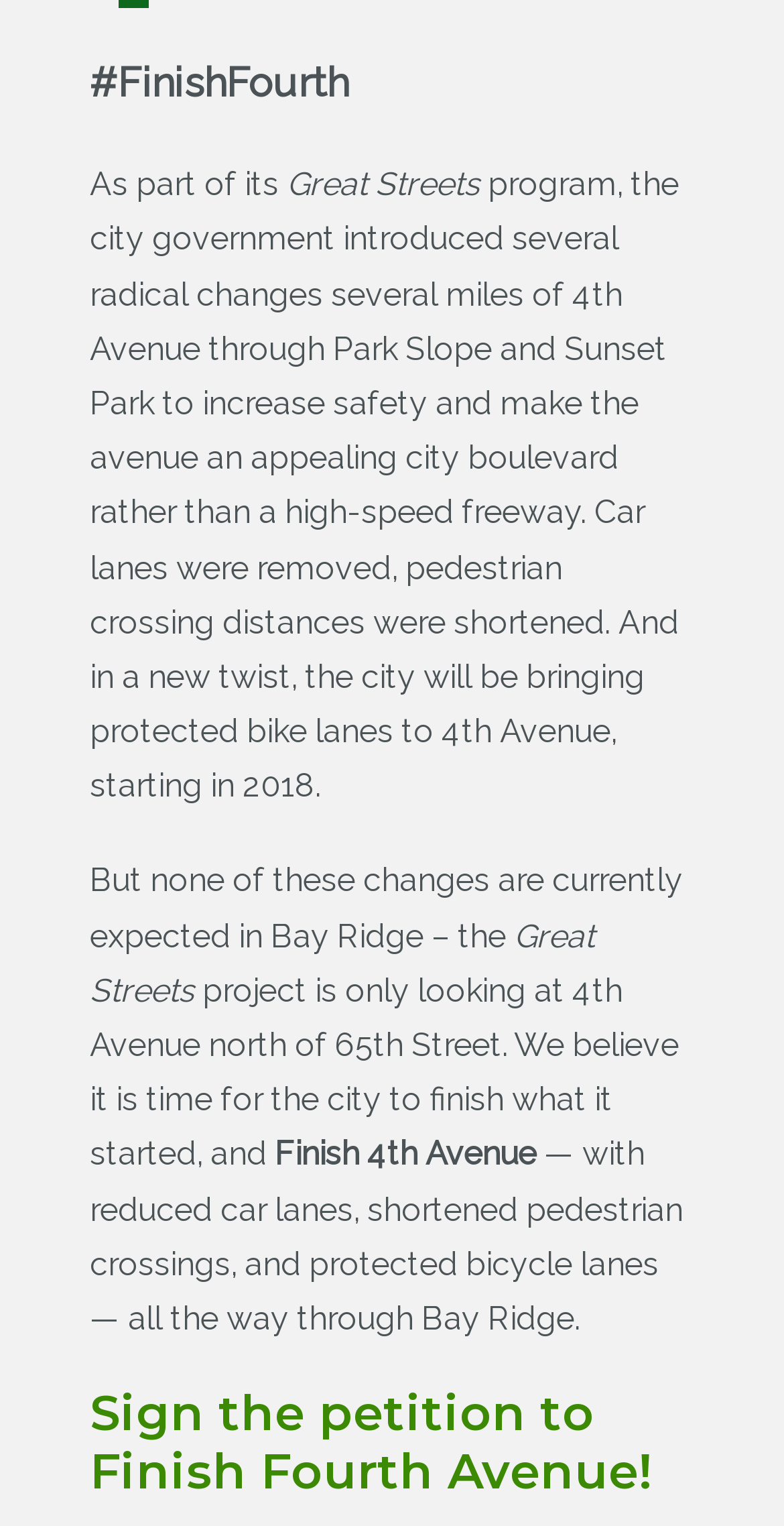Please reply to the following question with a single word or a short phrase:
Where is the project currently focused?

4th Avenue north of 65th Street